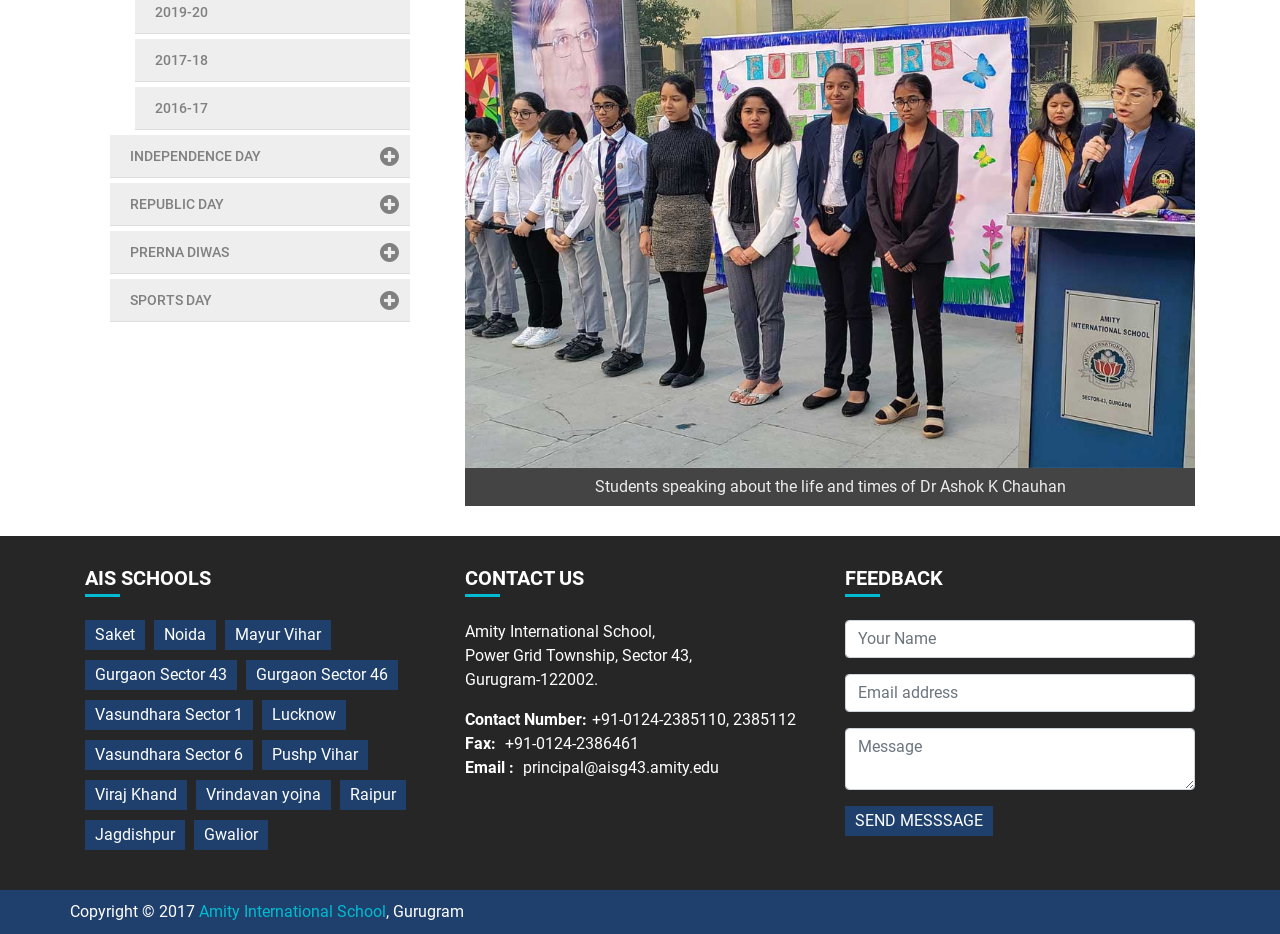Locate the UI element described as follows: "Jagdishpur". Return the bounding box coordinates as four float numbers between 0 and 1 in the order [left, top, right, bottom].

[0.066, 0.878, 0.145, 0.91]